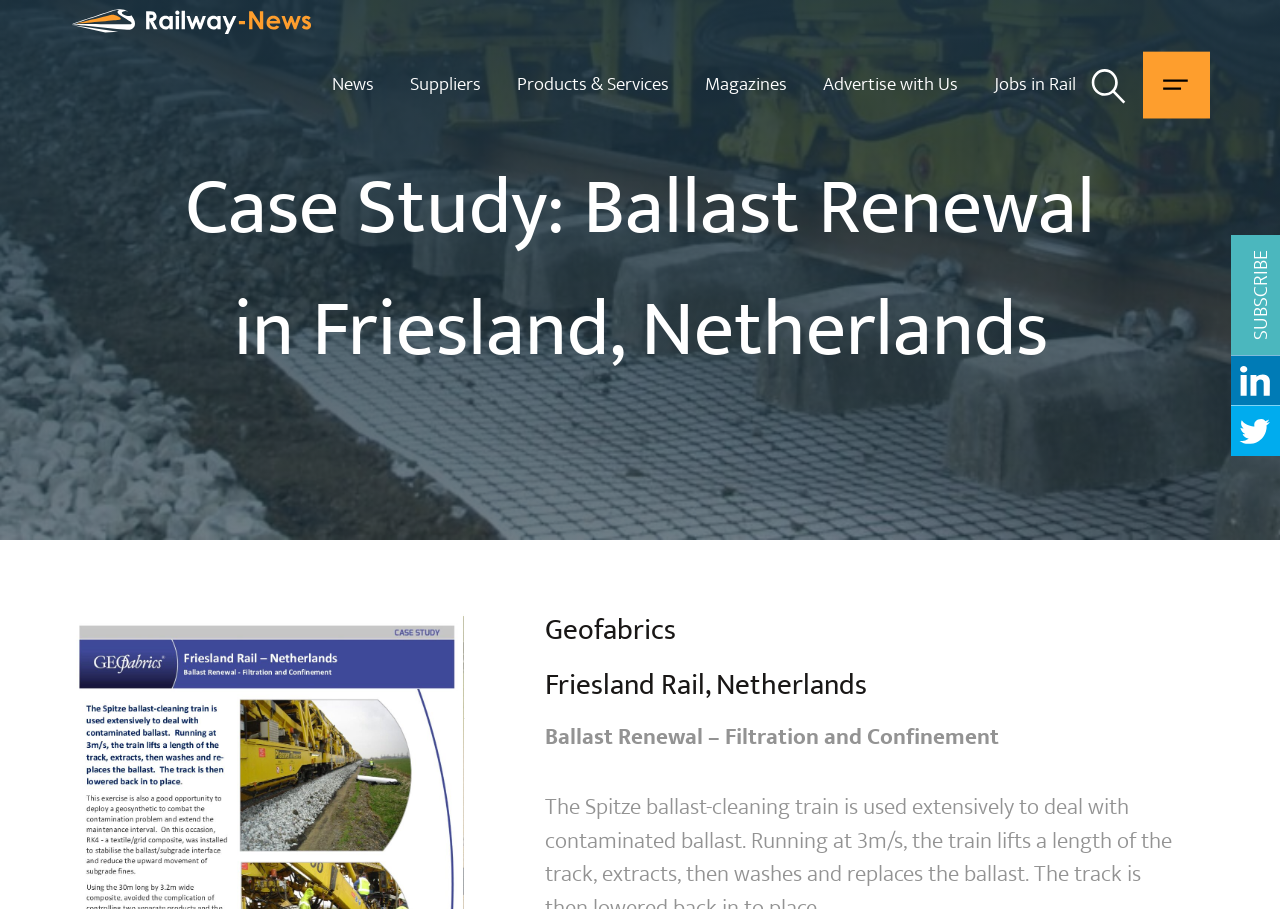What is the purpose of RK4?
Provide a concise answer using a single word or phrase based on the image.

Stabilise ballast/subgrade interface